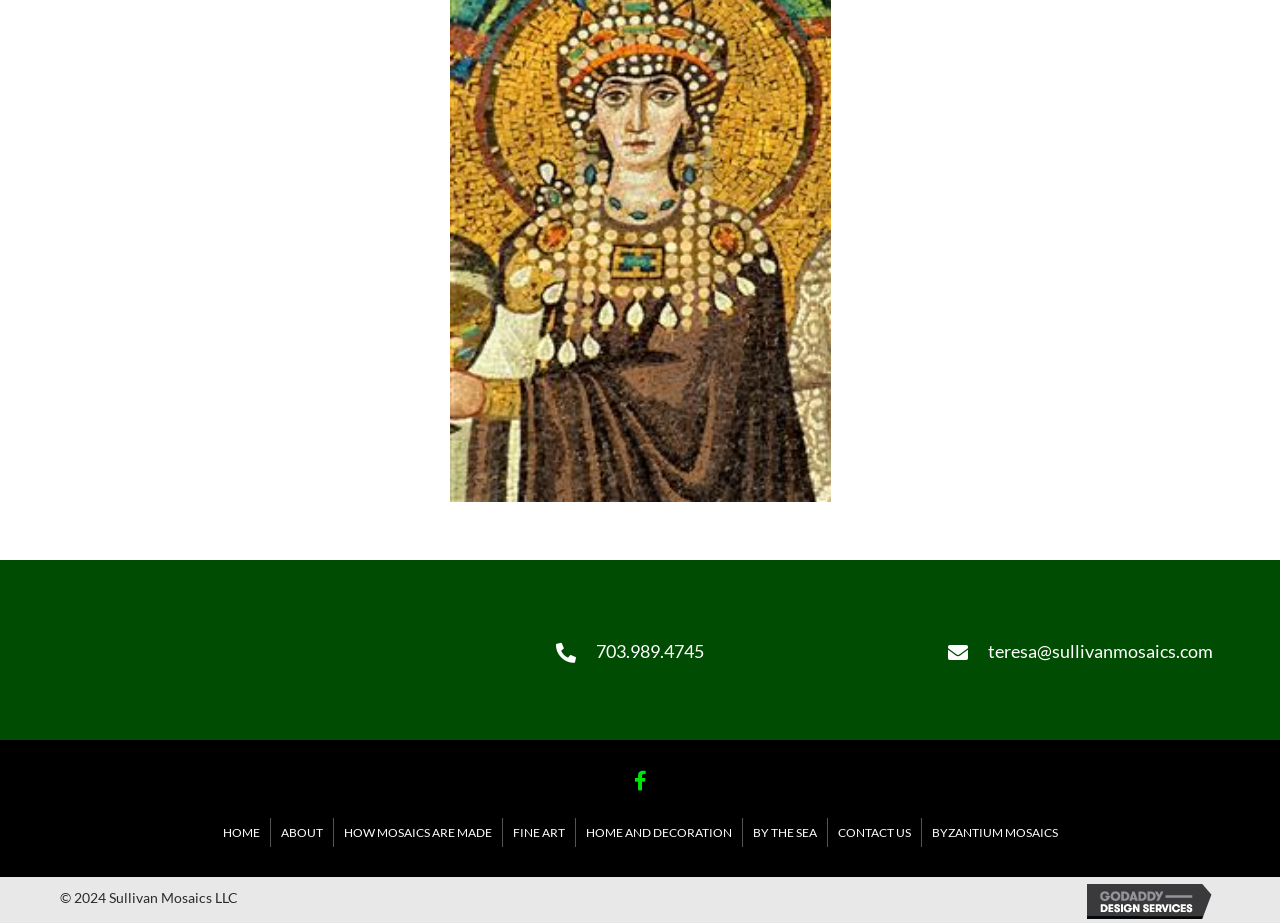Bounding box coordinates should be in the format (top-left x, top-left y, bottom-right x, bottom-right y) and all values should be floating point numbers between 0 and 1. Determine the bounding box coordinate for the UI element described as: How Mosaics are Made

[0.261, 0.886, 0.392, 0.918]